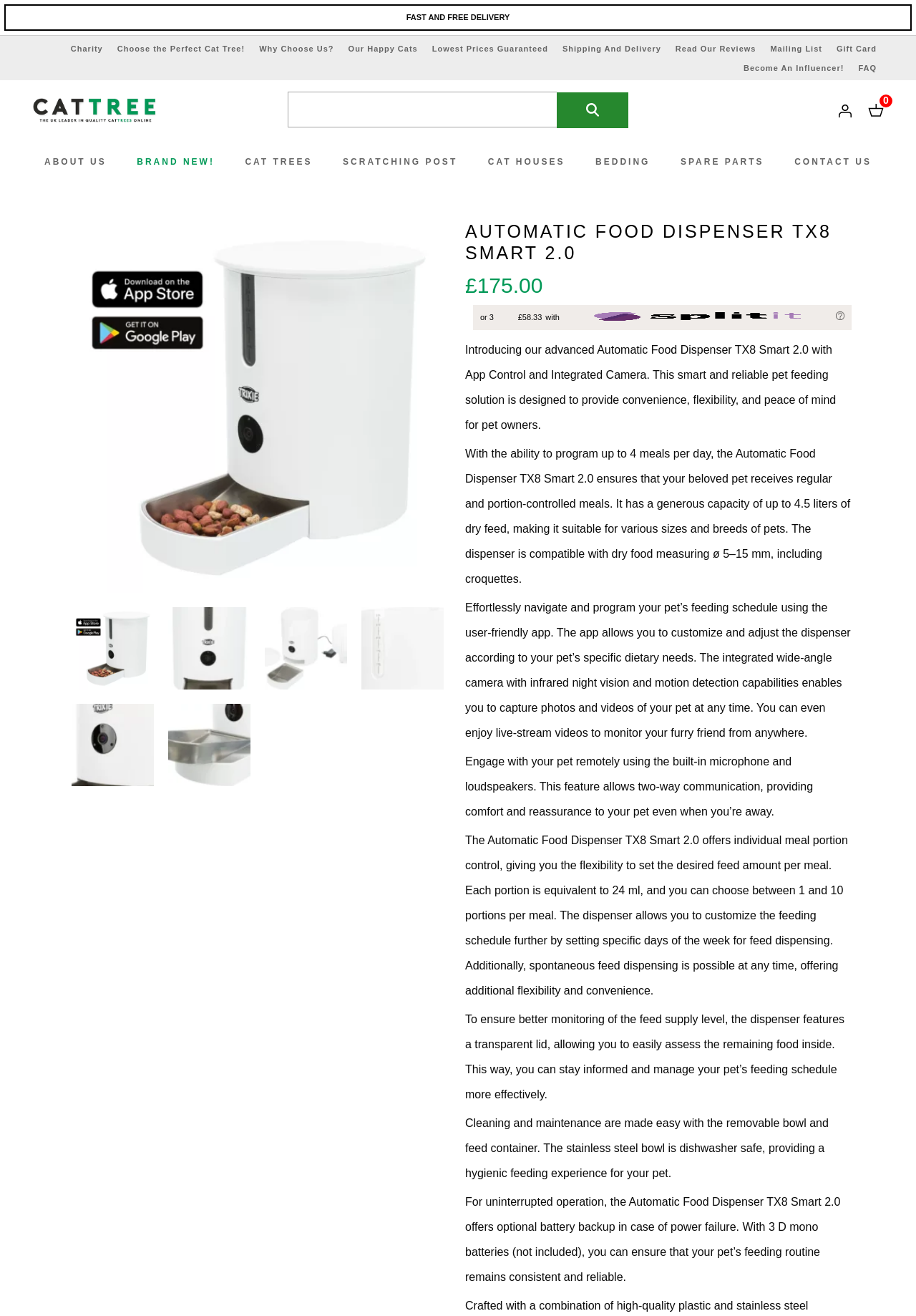Respond with a single word or phrase to the following question: What is the price of the product?

£175.00